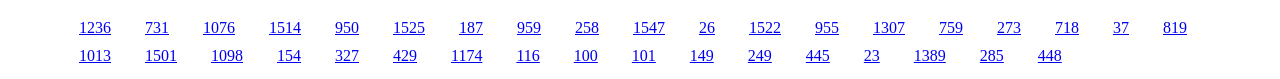Could you highlight the region that needs to be clicked to execute the instruction: "access the twenty-first link"?

[0.909, 0.235, 0.927, 0.451]